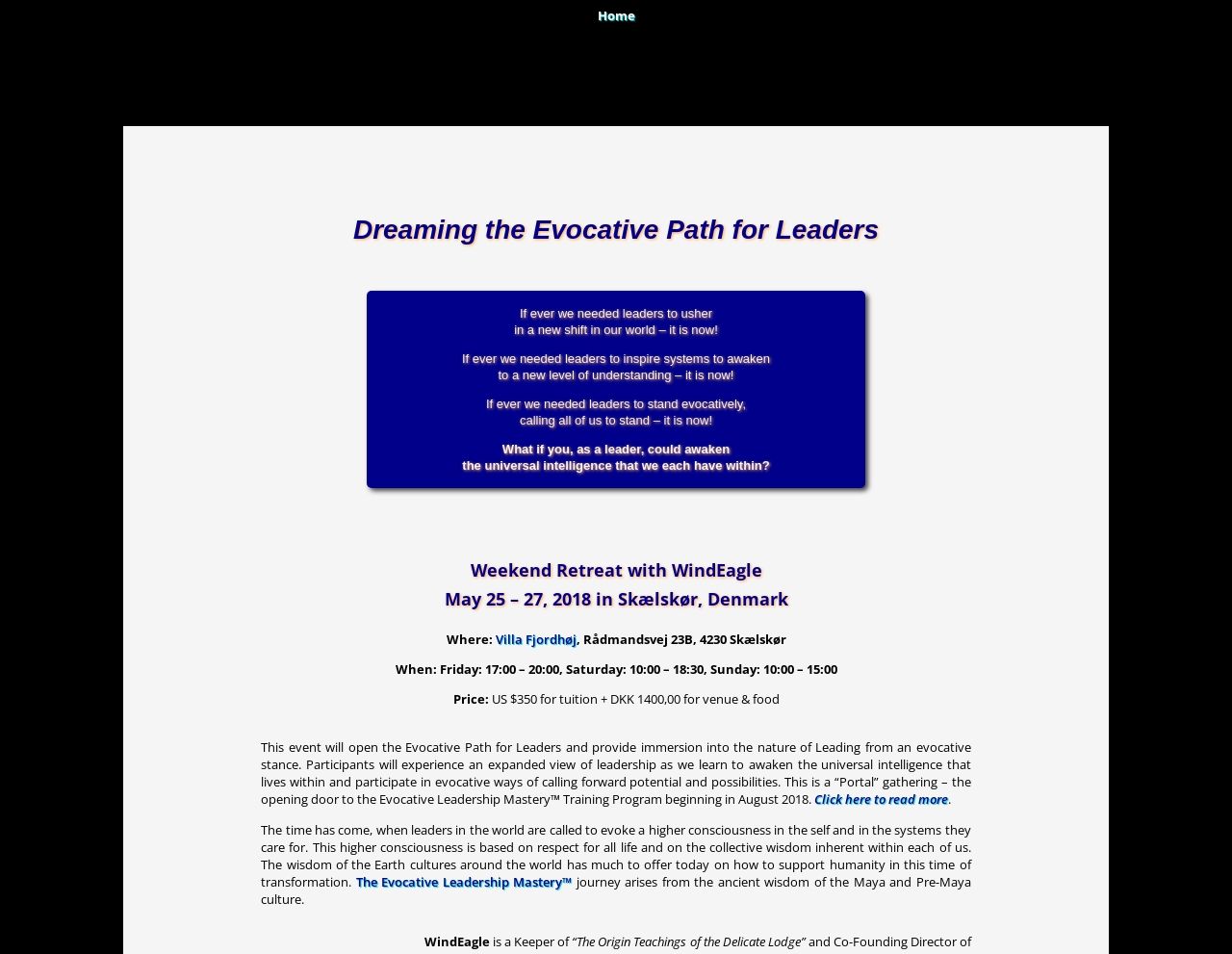What is the price of the tuition?
Answer briefly with a single word or phrase based on the image.

US $350